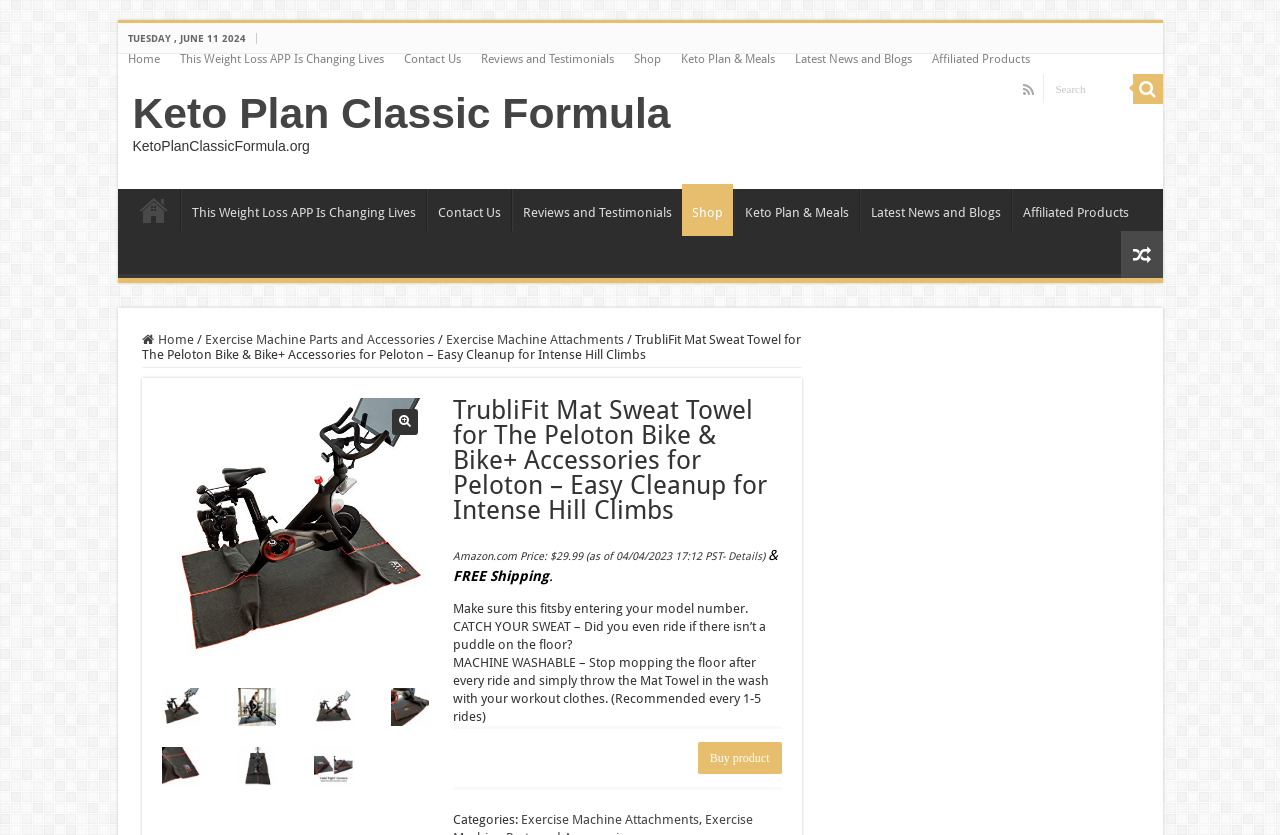What is the purpose of the TrubliFit Mat Sweat Towel?
Provide an in-depth answer to the question, covering all aspects.

The purpose of the TrubliFit Mat Sweat Towel is to catch sweat while riding a Peloton bike, as mentioned in the product description 'CATCH YOUR SWEAT – Did you even ride if there isn’t a puddle on the floor?'.